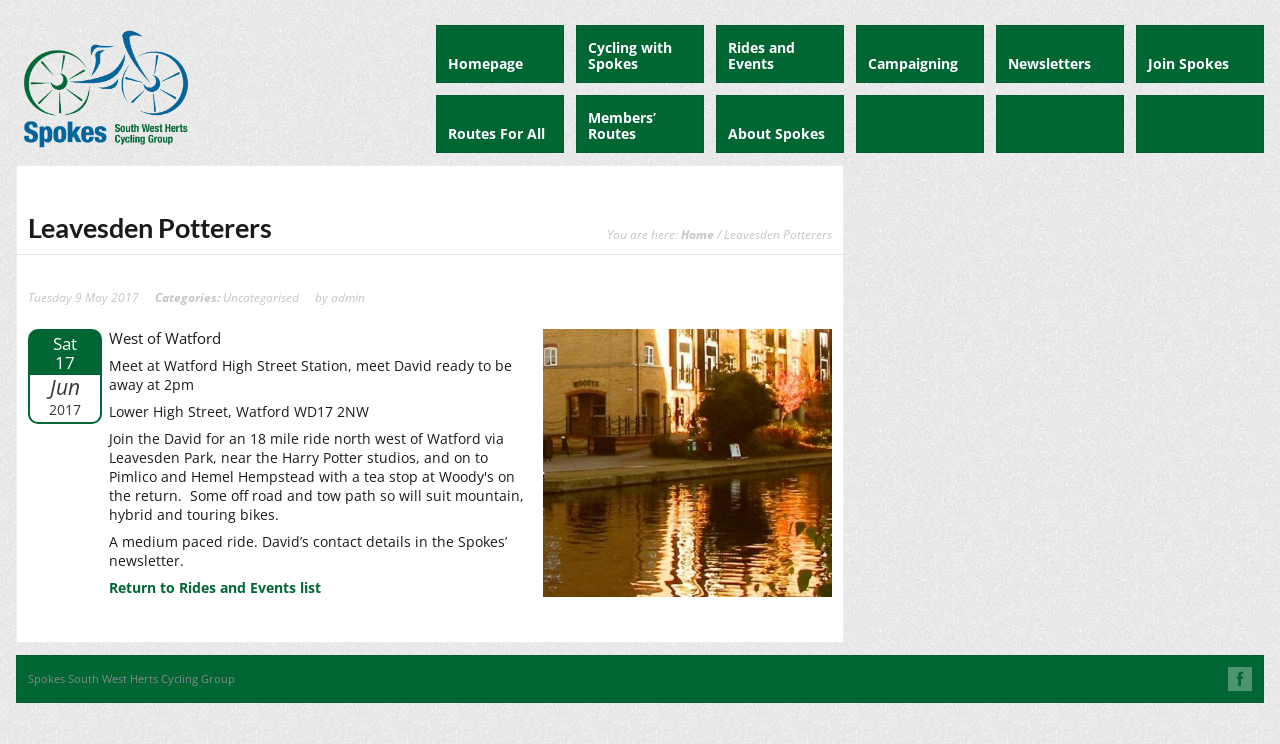Using floating point numbers between 0 and 1, provide the bounding box coordinates in the format (top-left x, top-left y, bottom-right x, bottom-right y). Locate the UI element described here: Members’ Routes

[0.45, 0.128, 0.55, 0.206]